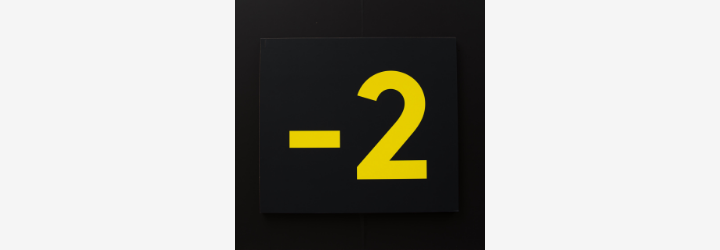Offer a detailed explanation of the image and its components.

The image features a bold, modern representation of the number "-2" prominently displayed in bright yellow against a deep black background. The design emphasizes the negative sign with a stylized font, highlighting the concept of signed numbers in binary representation. This visual serves as a striking illustration within a discussion on signed binary numbers, addressing how negative values can be represented in digital systems. The minimalist aesthetic draws attention to the importance of understanding both positive and negative integers in computing, especially in the context of binary coding techniques such as Sign-Magnitude, One’s Complement, and Two’s Complement.